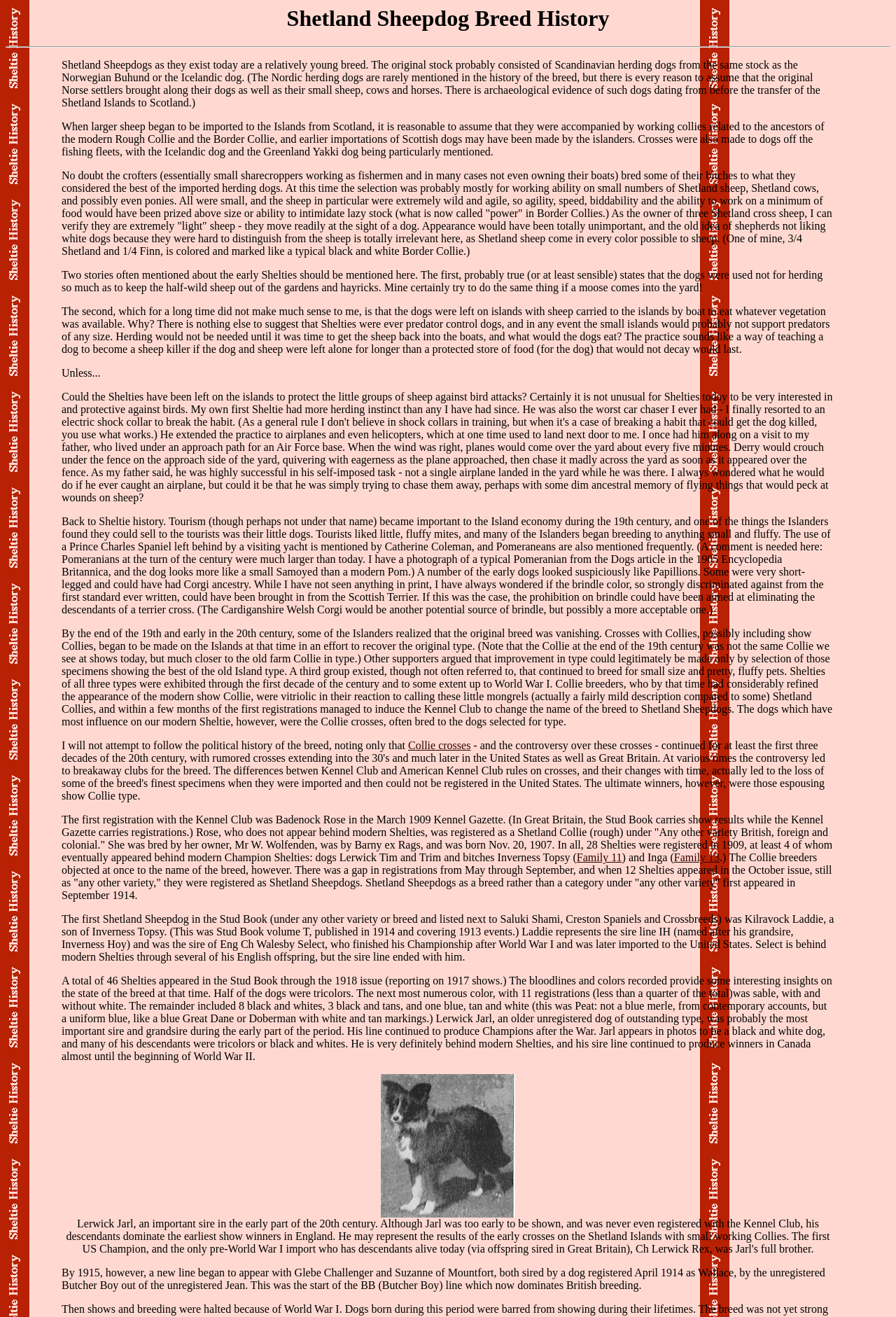Create a detailed narrative of the webpage’s visual and textual elements.

The webpage is about the history of Shetland Sheepdogs, also known as Shelties. At the top, there is a heading "Shetland Sheepdog Breed History" followed by a horizontal separator line. Below the separator, there are several paragraphs of text that provide a detailed history of the breed.

The text explains that Shetland Sheepdogs originated from Scandinavian herding dogs and were crossed with other breeds such as Collies and Icelandic dogs. The early Shelties were bred for their working ability, agility, and speed, rather than their appearance. The text also mentions that the breed was influenced by tourism in the 19th century, which led to the introduction of other small breeds such as Pomeranians and Papillons.

The webpage also discusses the development of the breed in the early 20th century, including the registration of the first Shetland Sheepdog with the Kennel Club in 1909. The text notes that the breed was initially known as Shetland Collies, but the name was later changed to Shetland Sheepdogs due to objections from Collie breeders.

There are several links embedded in the text, including links to "Collie crosses" and "Family 11" and "Family 13", which suggest that the webpage may be part of a larger website with more information on the breed. At the bottom of the page, there is an image, but its content is not described.

Overall, the webpage provides a detailed and informative history of the Shetland Sheepdog breed, with a focus on its origins, development, and evolution over time.